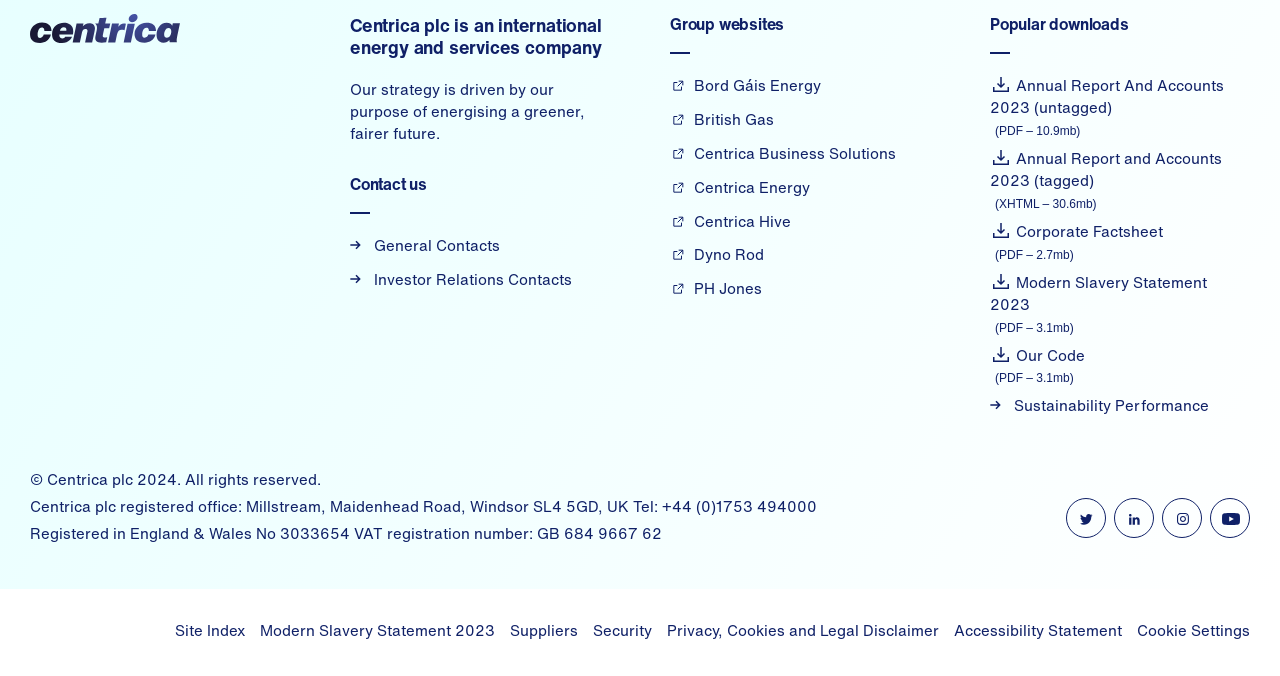Bounding box coordinates are specified in the format (top-left x, top-left y, bottom-right x, bottom-right y). All values are floating point numbers bounded between 0 and 1. Please provide the bounding box coordinate of the region this sentence describes: Privacy, Cookies and Legal Disclaimer

[0.521, 0.916, 0.734, 0.948]